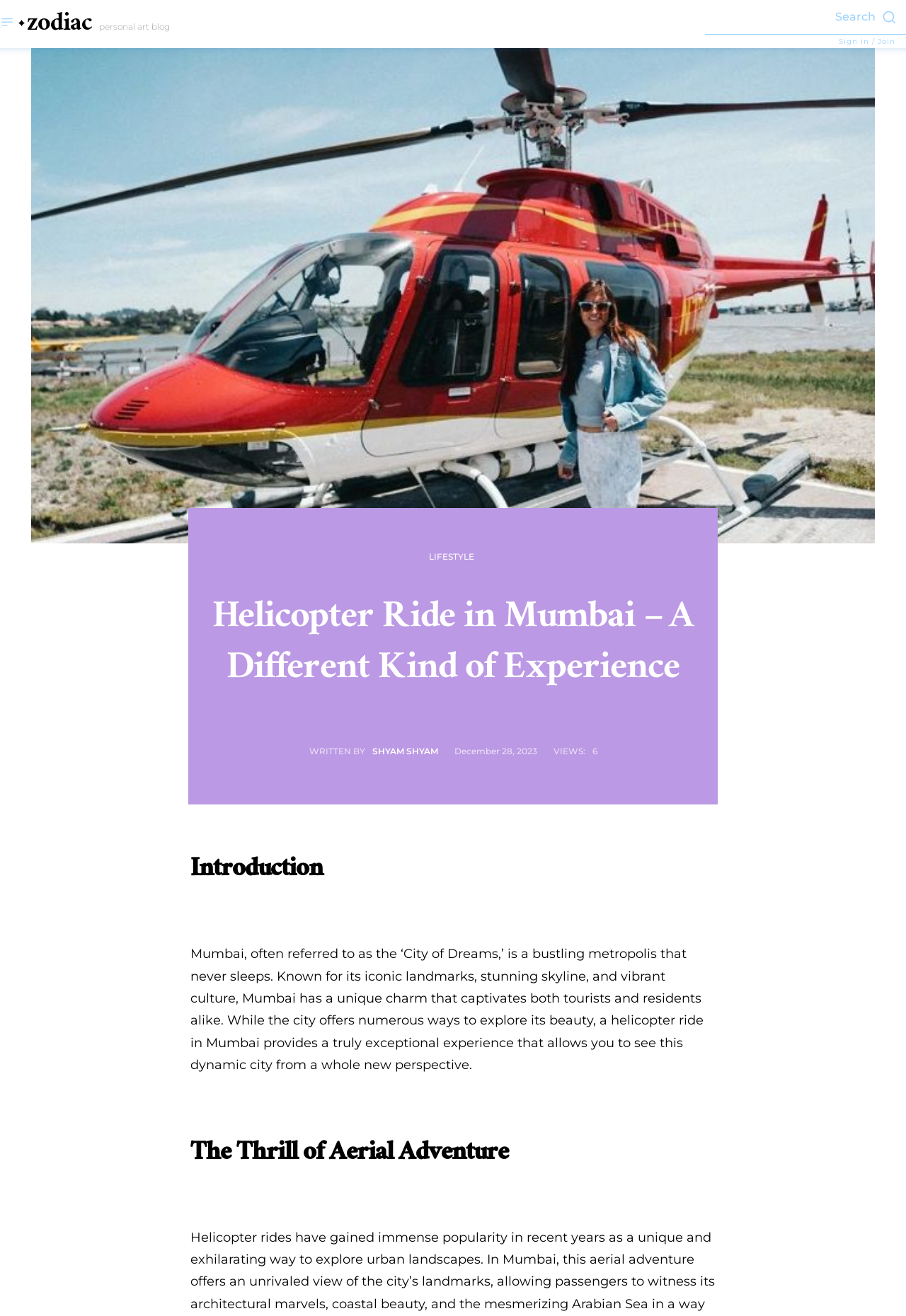Given the webpage screenshot, identify the bounding box of the UI element that matches this description: "Sign in / Join".

[0.926, 0.029, 0.988, 0.034]